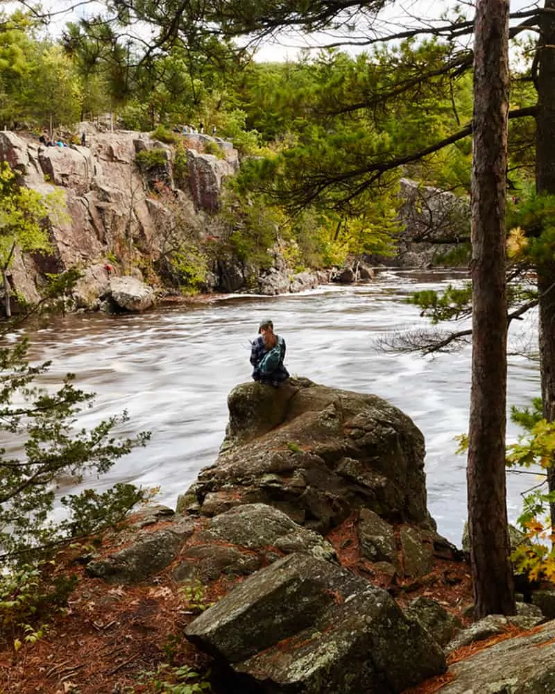Give a one-word or one-phrase response to the question:
What is surrounding the photographer?

Lush green trees